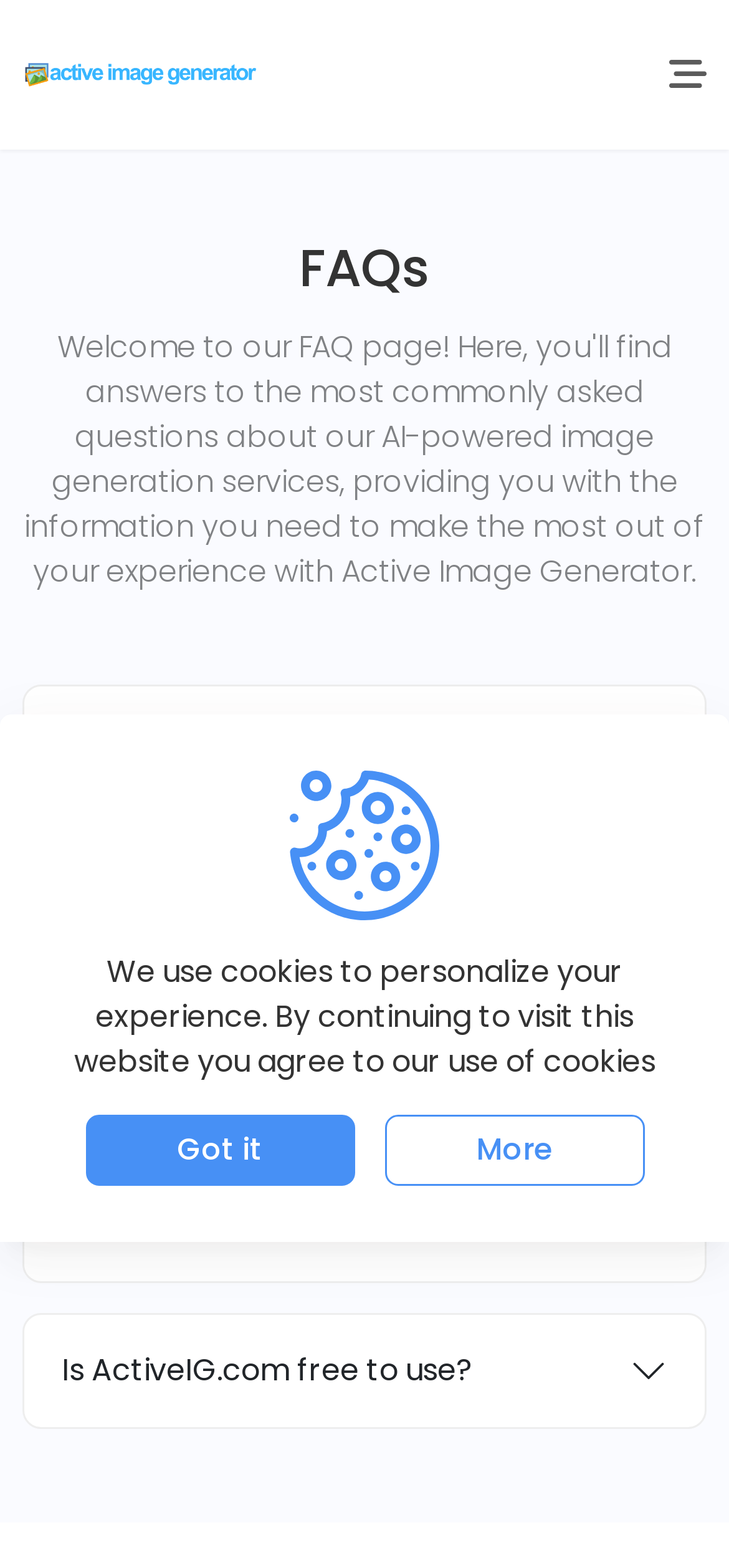How many FAQs are listed on this webpage?
Based on the screenshot, provide your answer in one word or phrase.

6